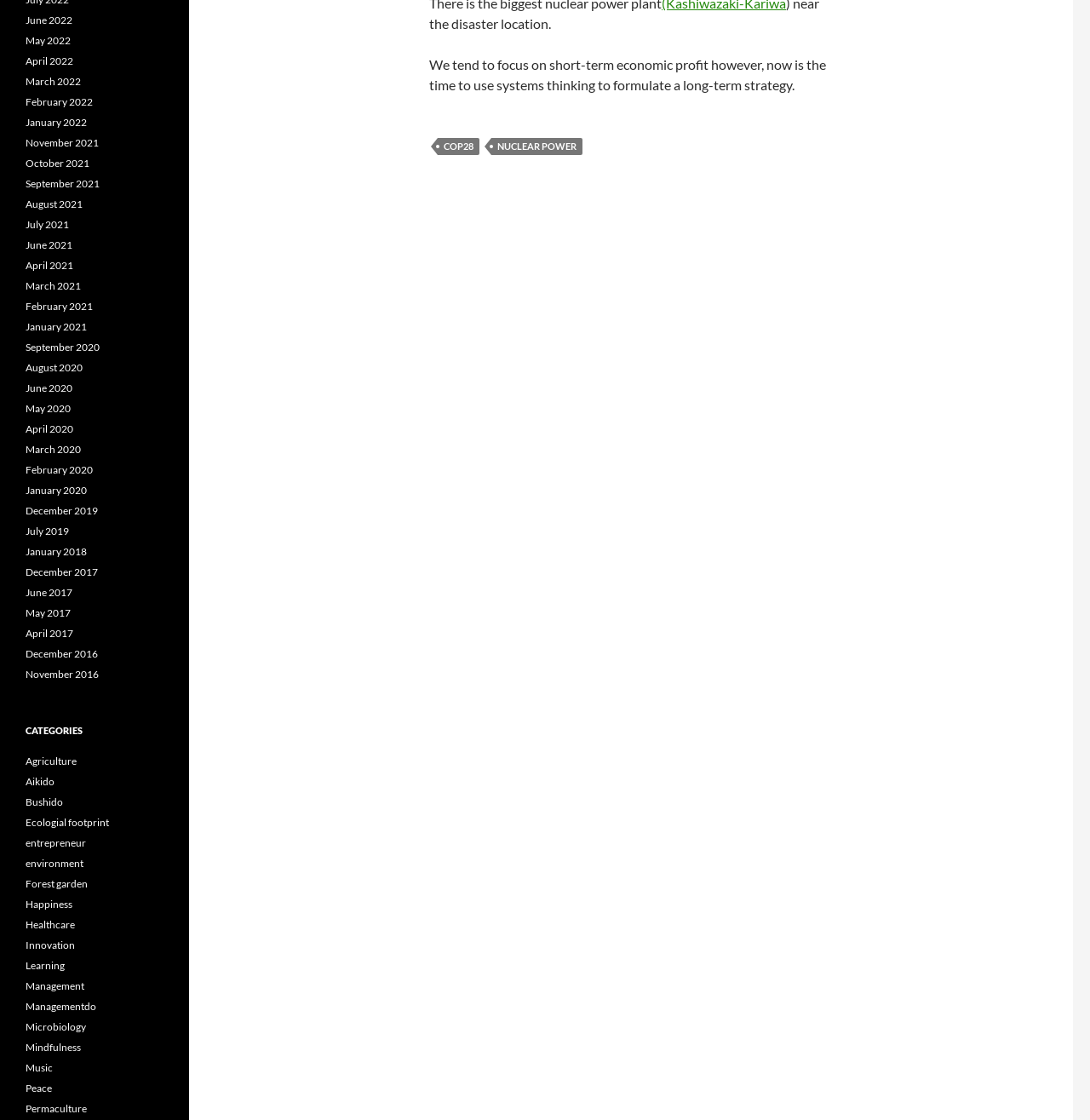Using the description "Mindfulness", predict the bounding box of the relevant HTML element.

[0.023, 0.929, 0.074, 0.941]